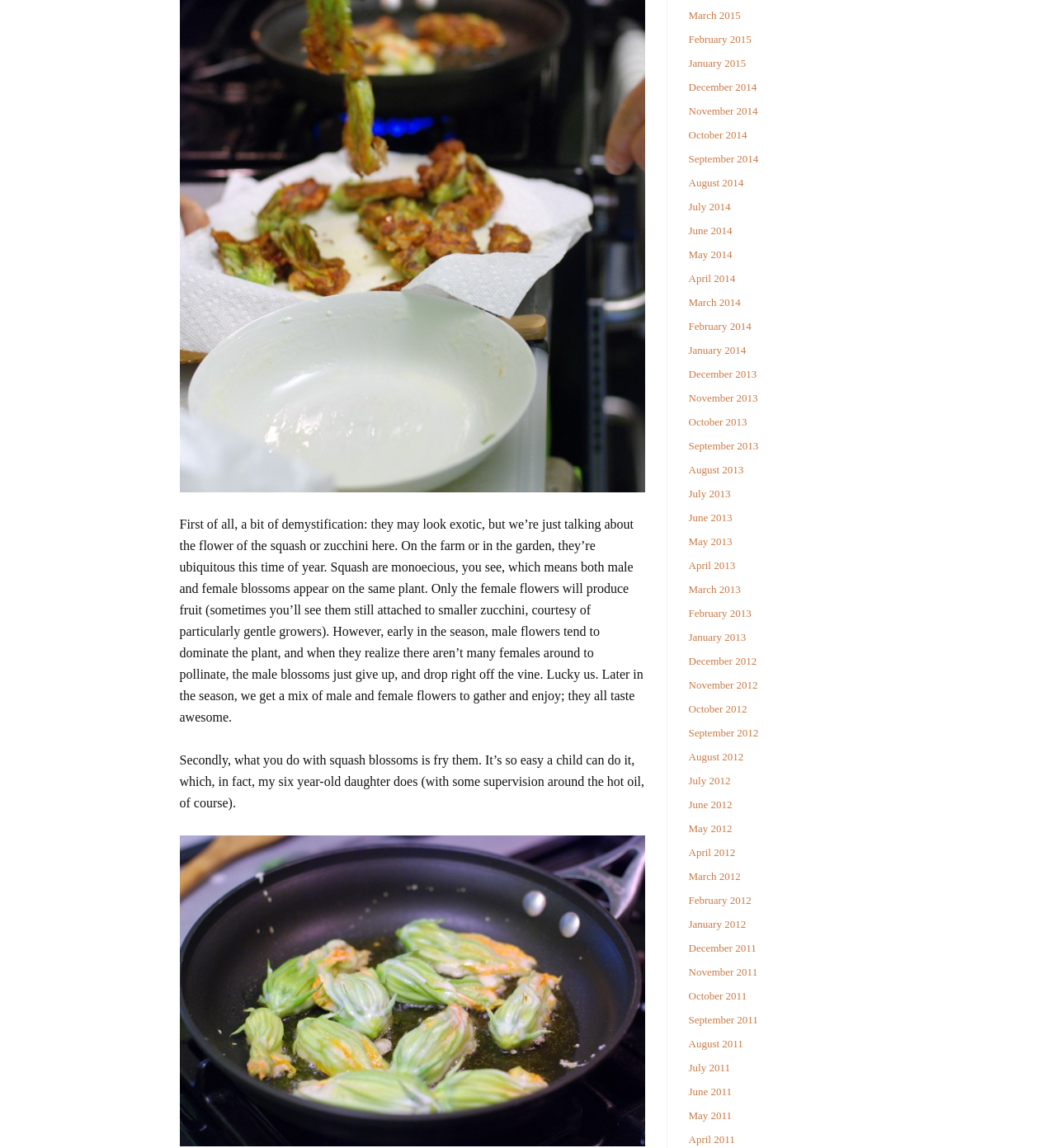Given the element description, predict the bounding box coordinates in the format (top-left x, top-left y, bottom-right x, bottom-right y), using floating point numbers between 0 and 1: title="DSC_0386"

[0.17, 0.727, 0.611, 0.998]